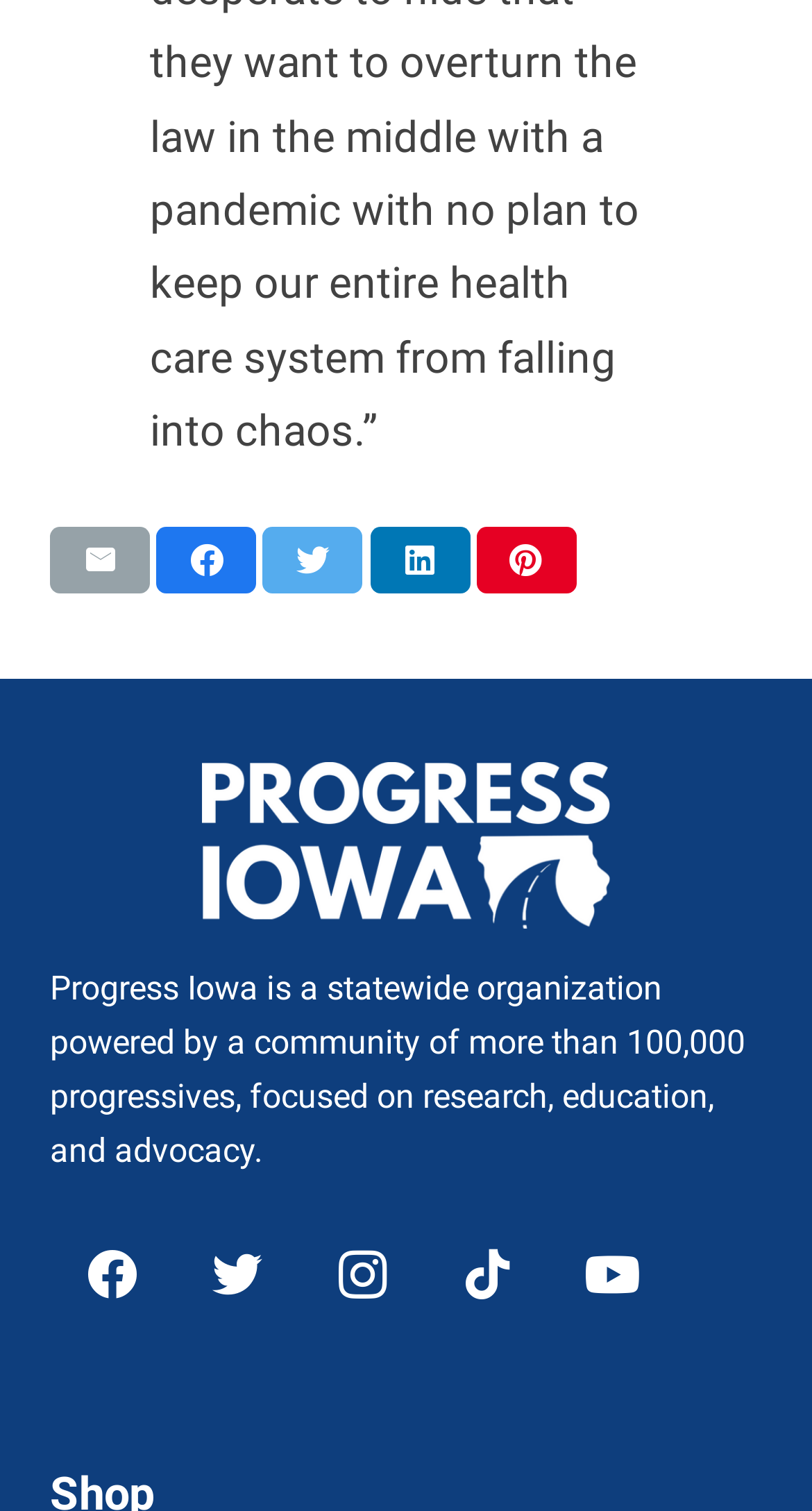Can you identify the bounding box coordinates of the clickable region needed to carry out this instruction: 'Share this on Twitter'? The coordinates should be four float numbers within the range of 0 to 1, stated as [left, top, right, bottom].

[0.324, 0.348, 0.447, 0.392]